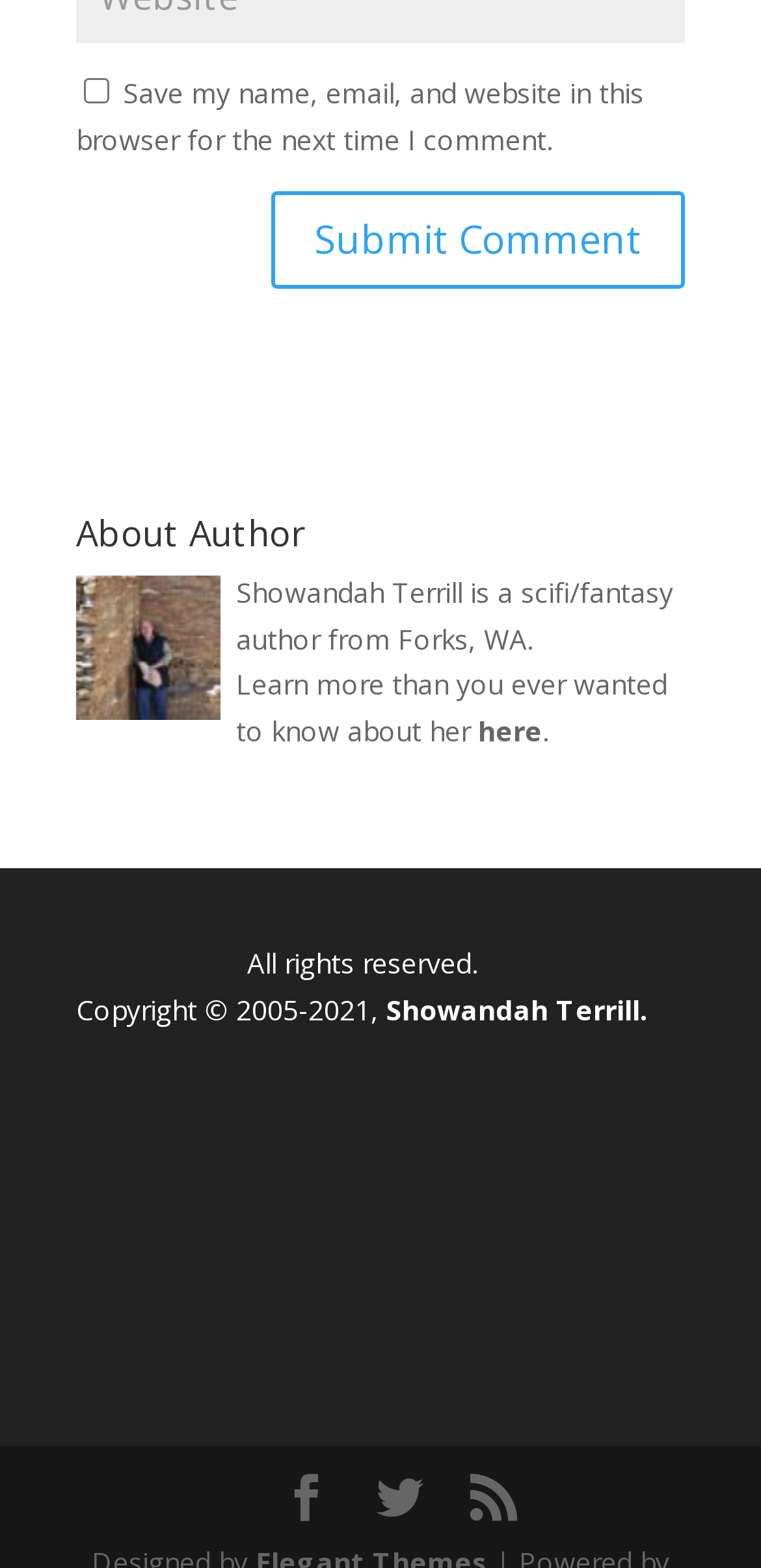Provide a brief response using a word or short phrase to this question:
What is the copyright year range?

2005-2021